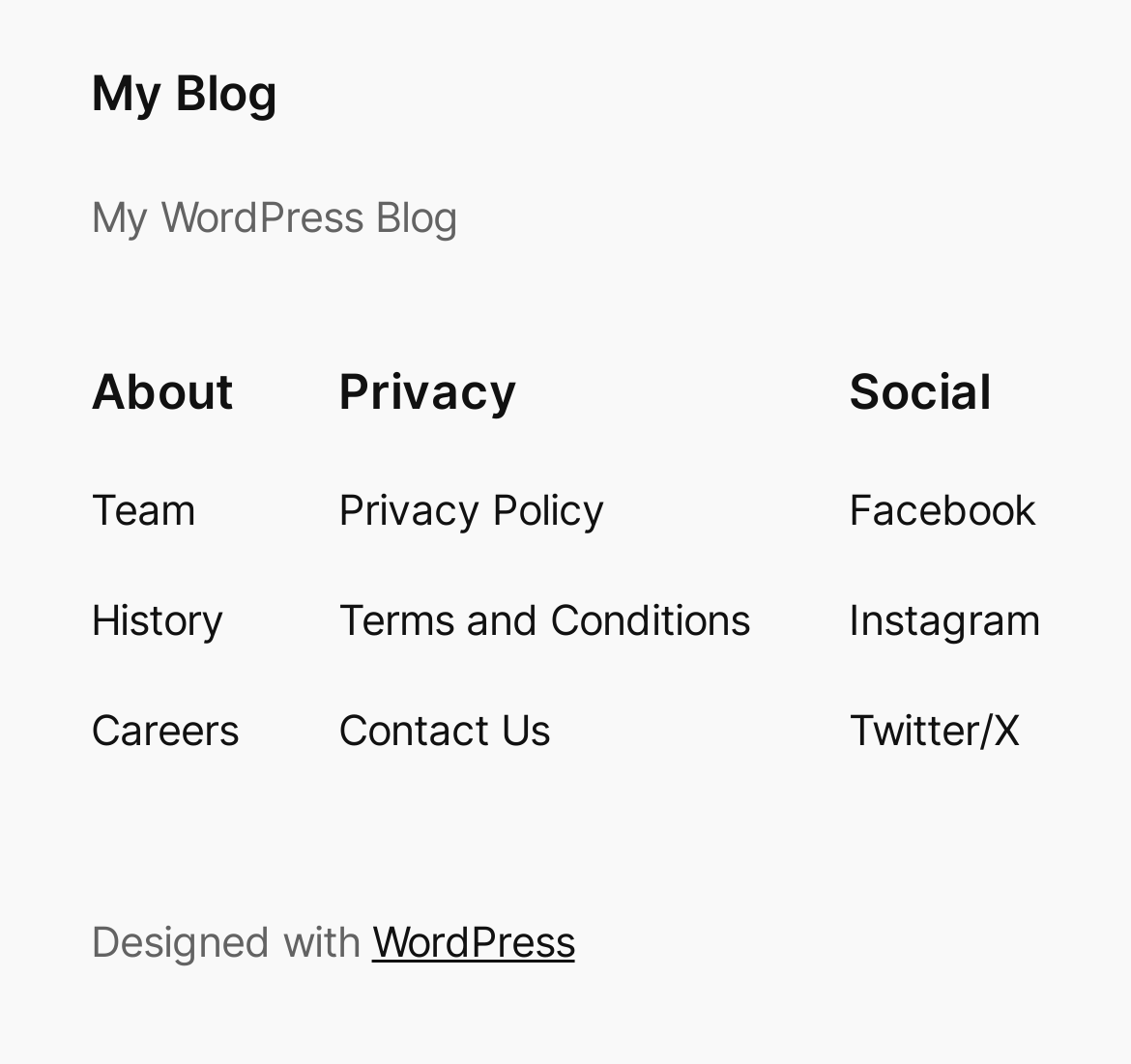Based on the element description "Contact Us", predict the bounding box coordinates of the UI element.

[0.299, 0.657, 0.486, 0.718]